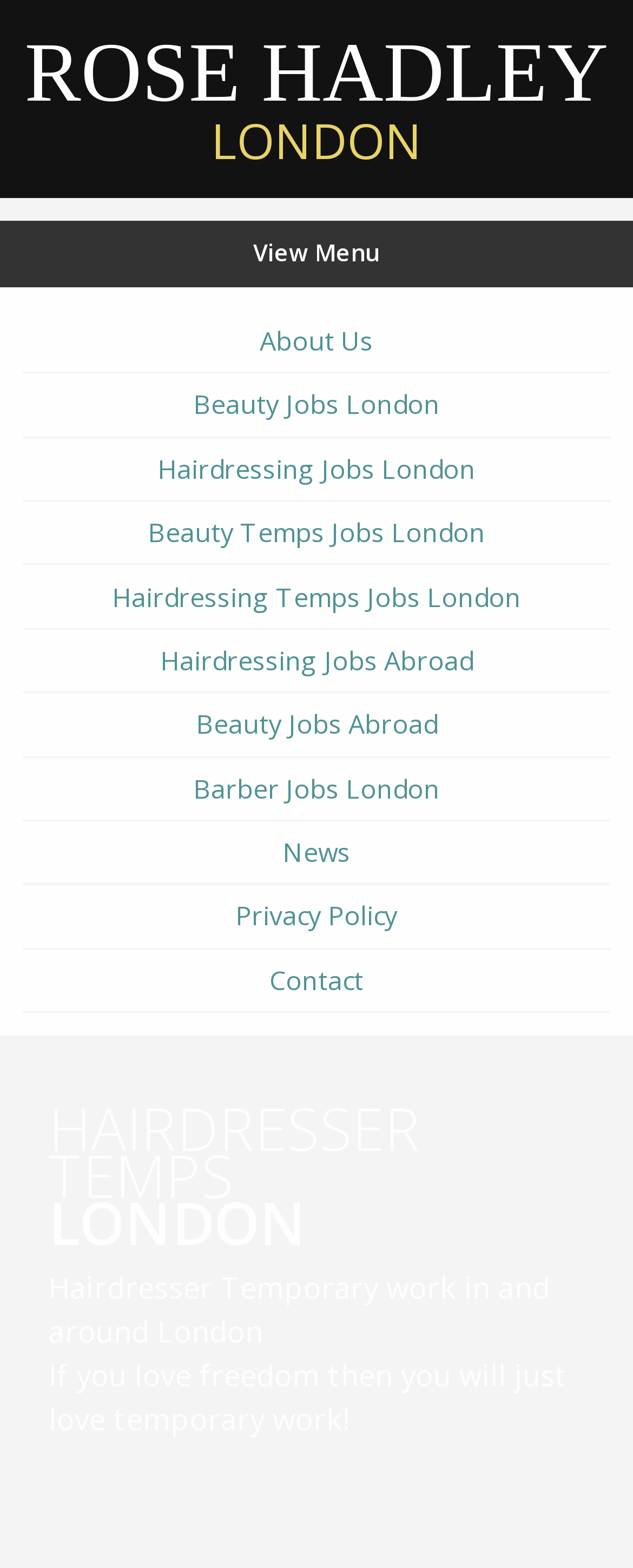Give a short answer using one word or phrase for the question:
What is the name of the company at the top of the page?

ROSE HADLEY LONDON